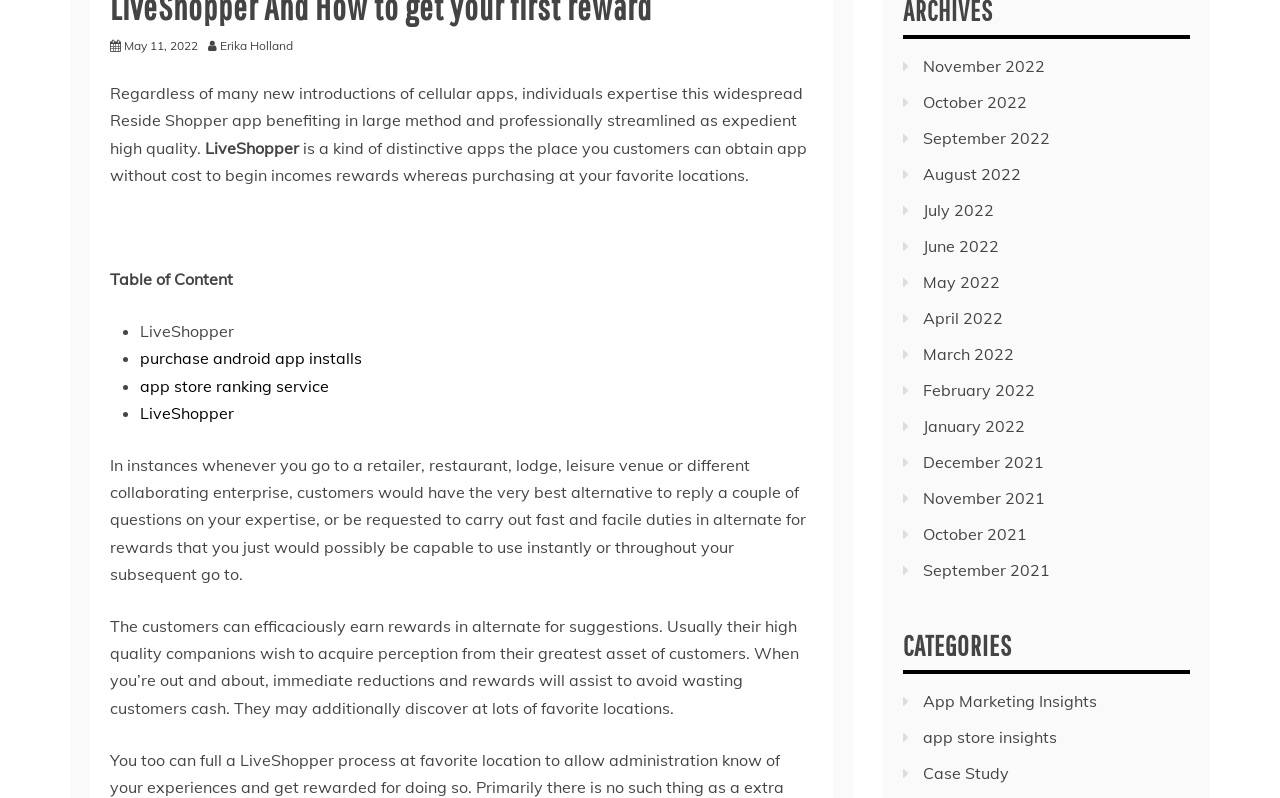Please find the bounding box coordinates for the clickable element needed to perform this instruction: "Click on 'purchase android app installs'".

[0.109, 0.437, 0.283, 0.462]